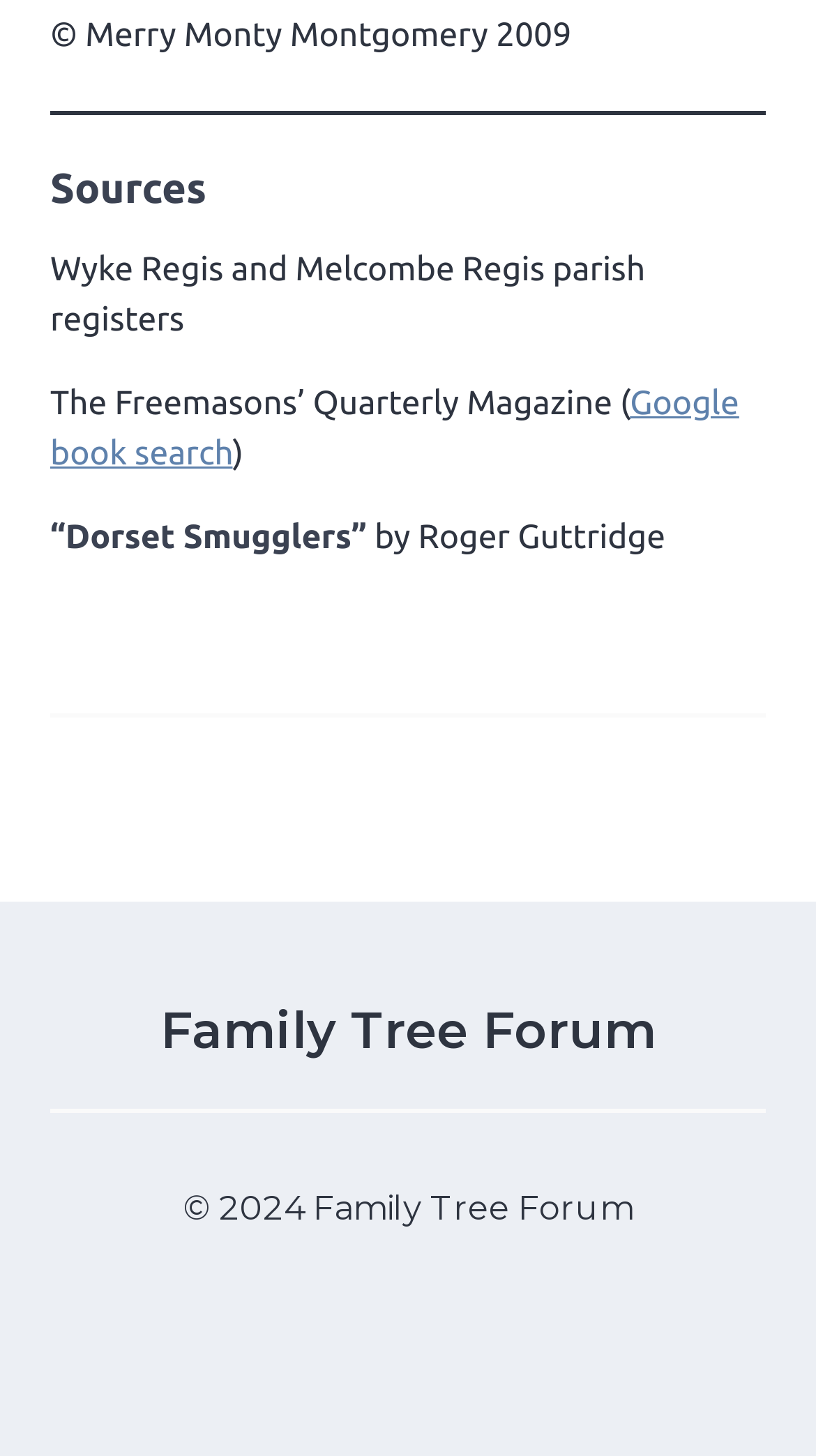Identify the bounding box of the UI element described as follows: "Google book search". Provide the coordinates as four float numbers in the range of 0 to 1 [left, top, right, bottom].

[0.062, 0.264, 0.906, 0.325]